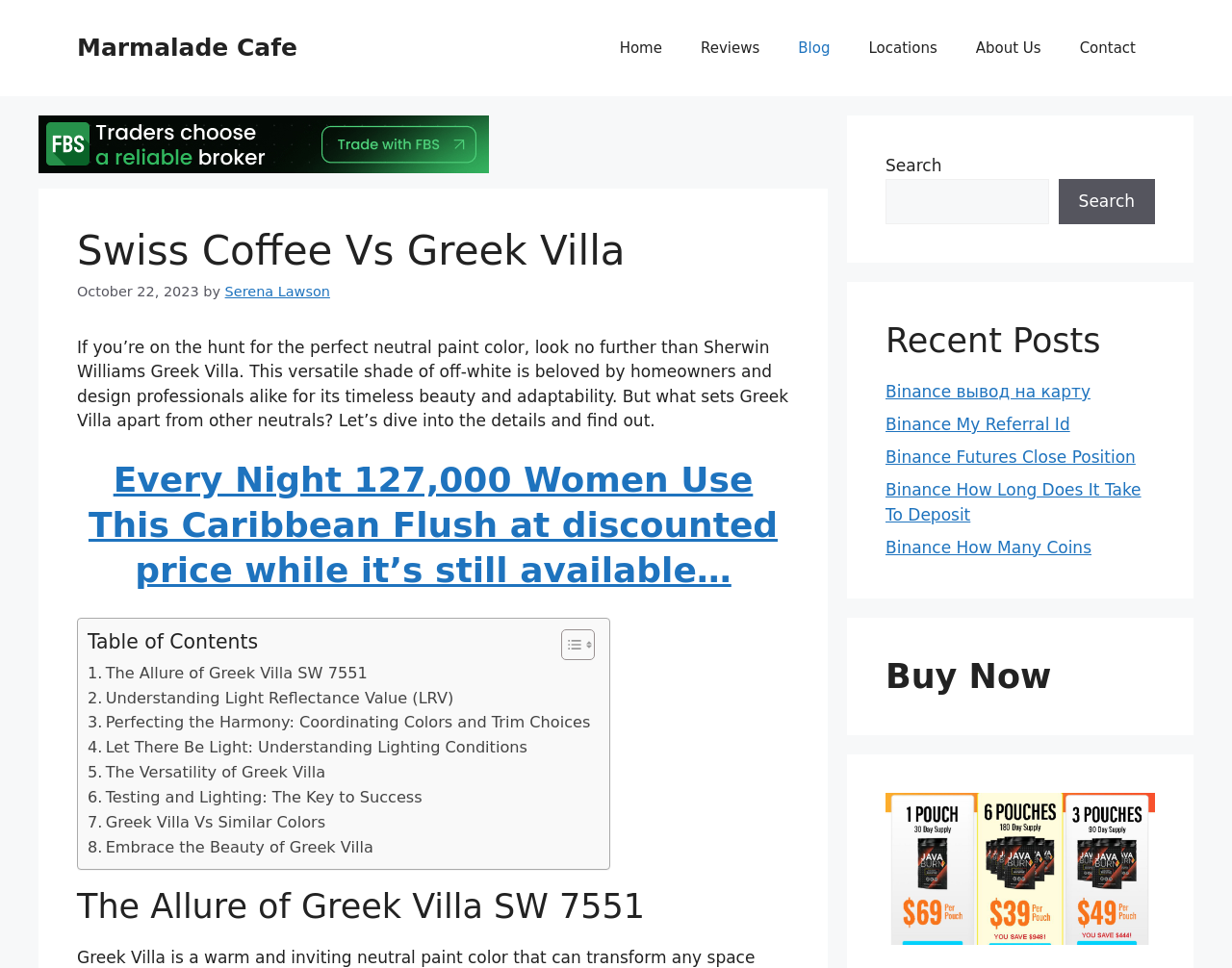Using the given element description, provide the bounding box coordinates (top-left x, top-left y, bottom-right x, bottom-right y) for the corresponding UI element in the screenshot: parent_node: Search name="s"

[0.719, 0.184, 0.851, 0.232]